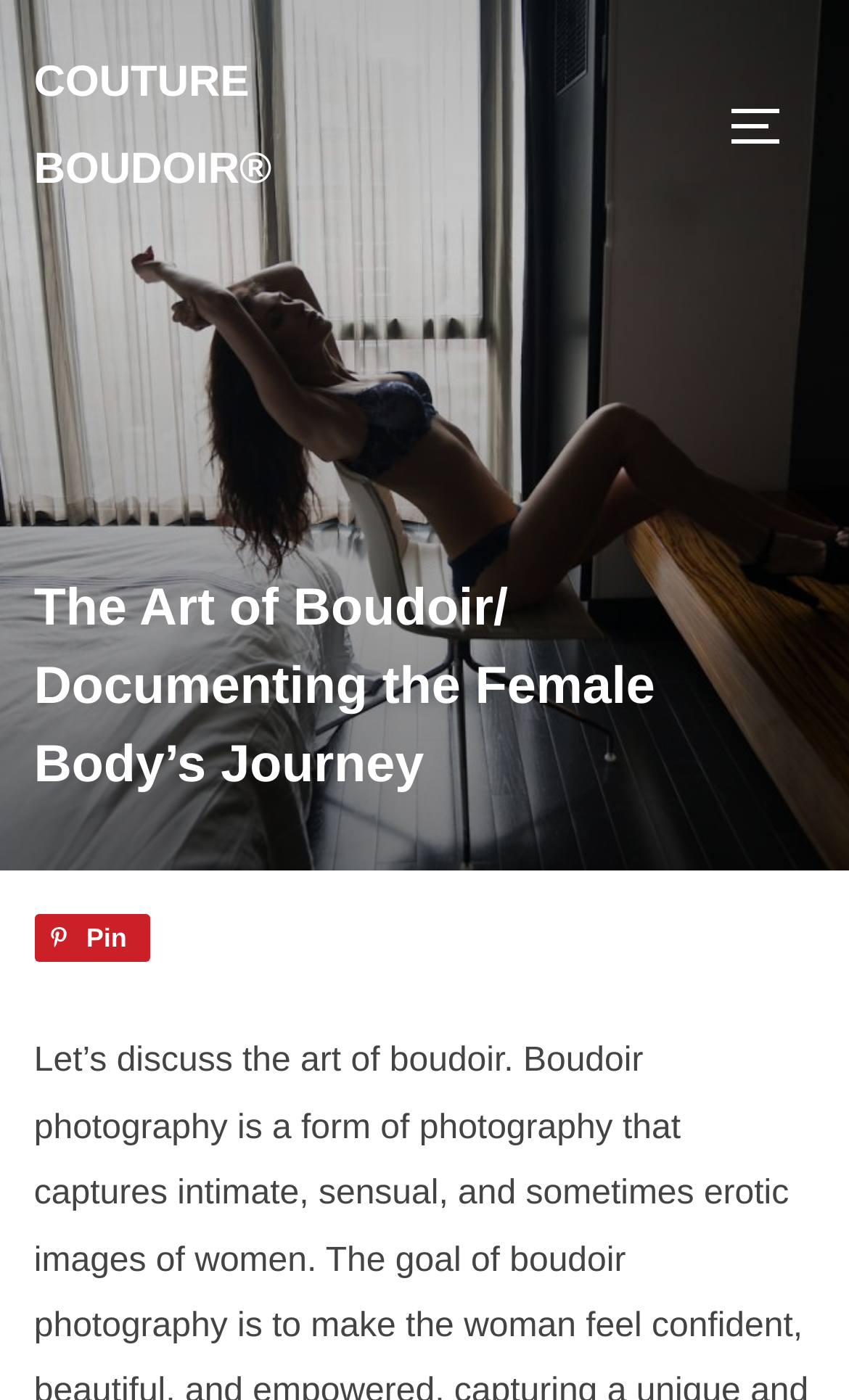Determine the main heading of the webpage and generate its text.

The Art of Boudoir/ Documenting the Female Body’s Journey